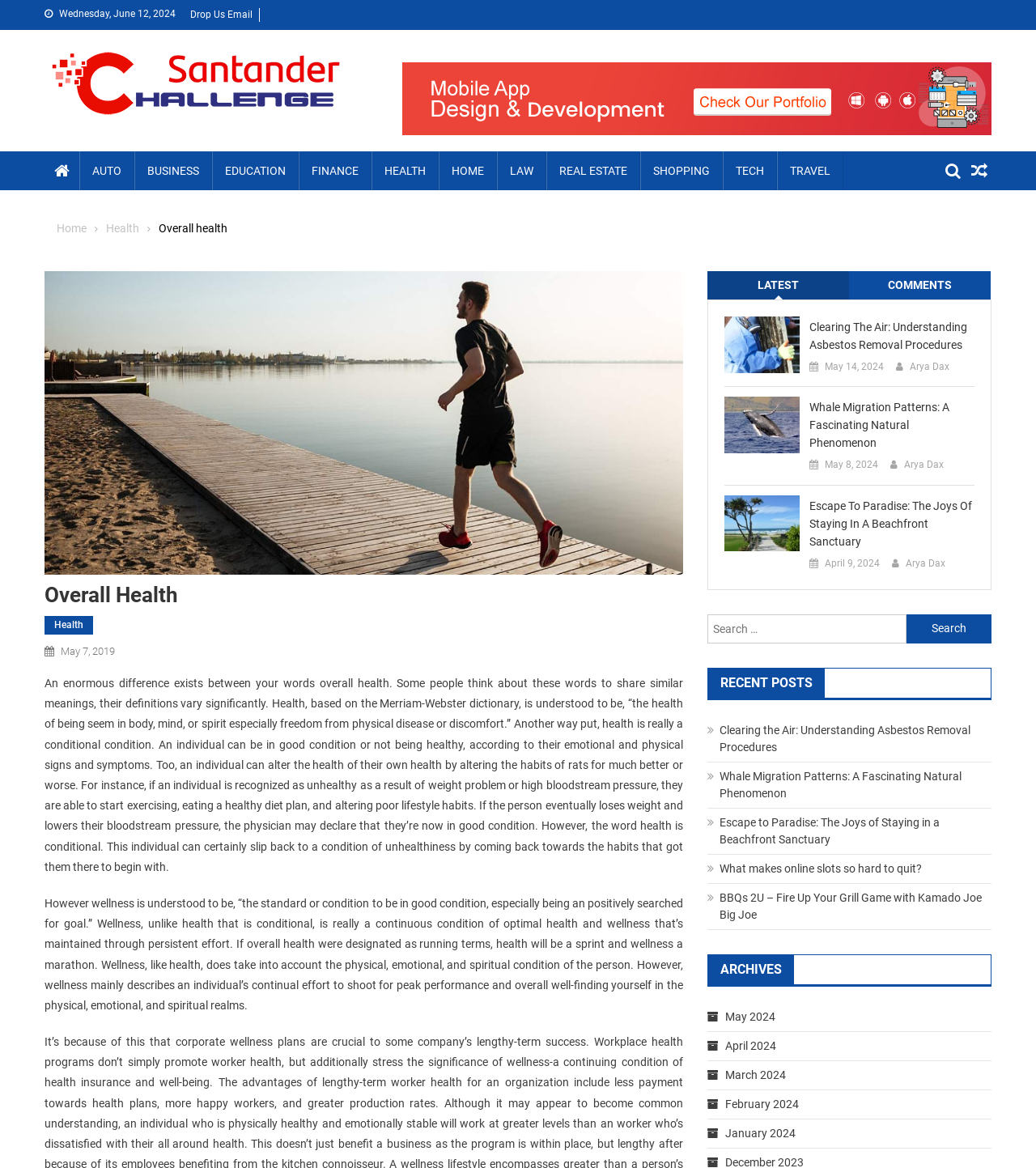Please specify the bounding box coordinates in the format (top-left x, top-left y, bottom-right x, bottom-right y), with values ranging from 0 to 1. Identify the bounding box for the UI component described as follows: May 2024

[0.7, 0.865, 0.748, 0.876]